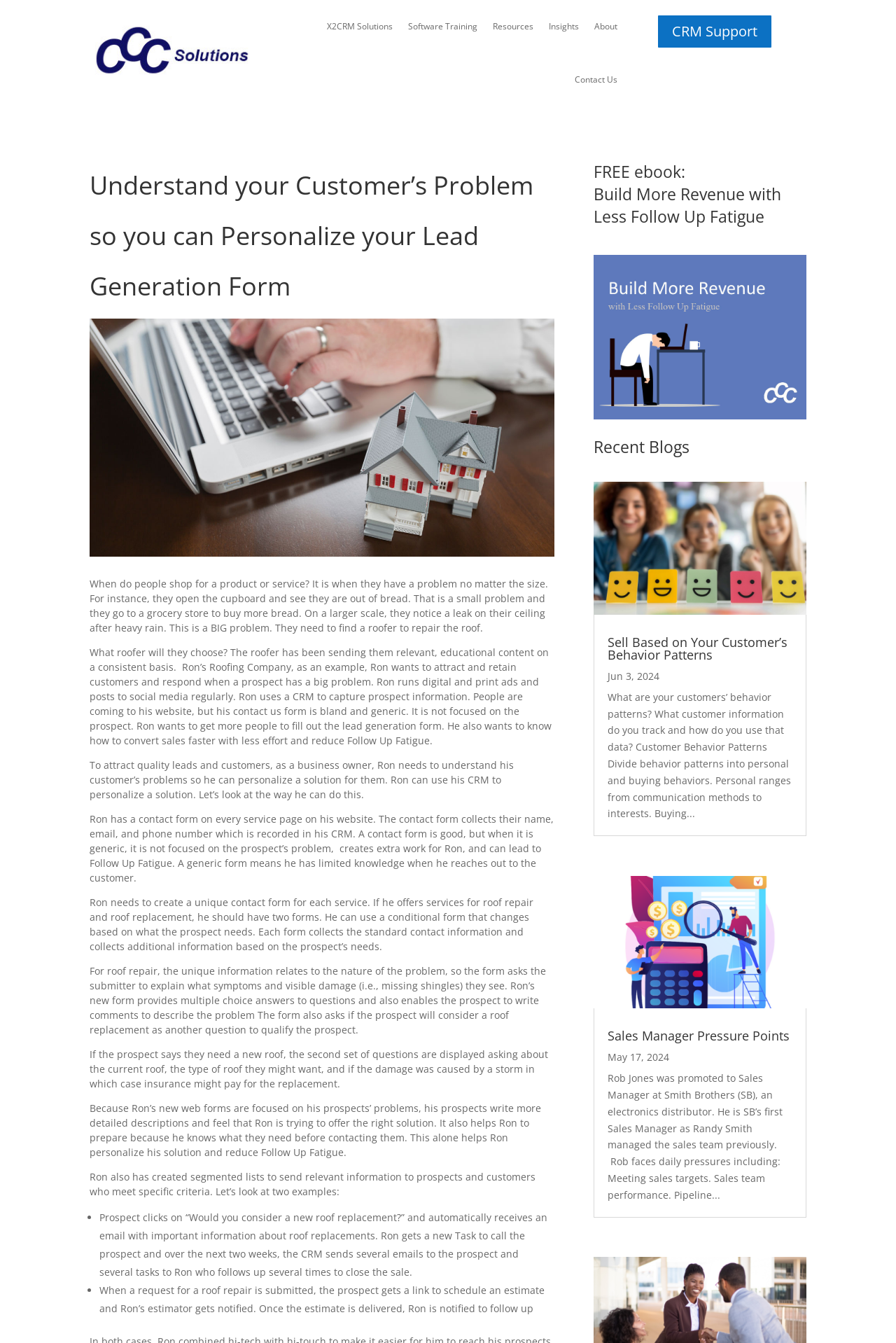What is the topic of the blog post 'Sell Based on Your Customer’s Behavior Patterns'?
Based on the visual information, provide a detailed and comprehensive answer.

The blog post 'Sell Based on Your Customer’s Behavior Patterns' appears to discuss the importance of understanding customer behavior patterns, including personal and buying behaviors, to inform sales strategies. The post likely provides insights on how to track and use customer data to drive sales.